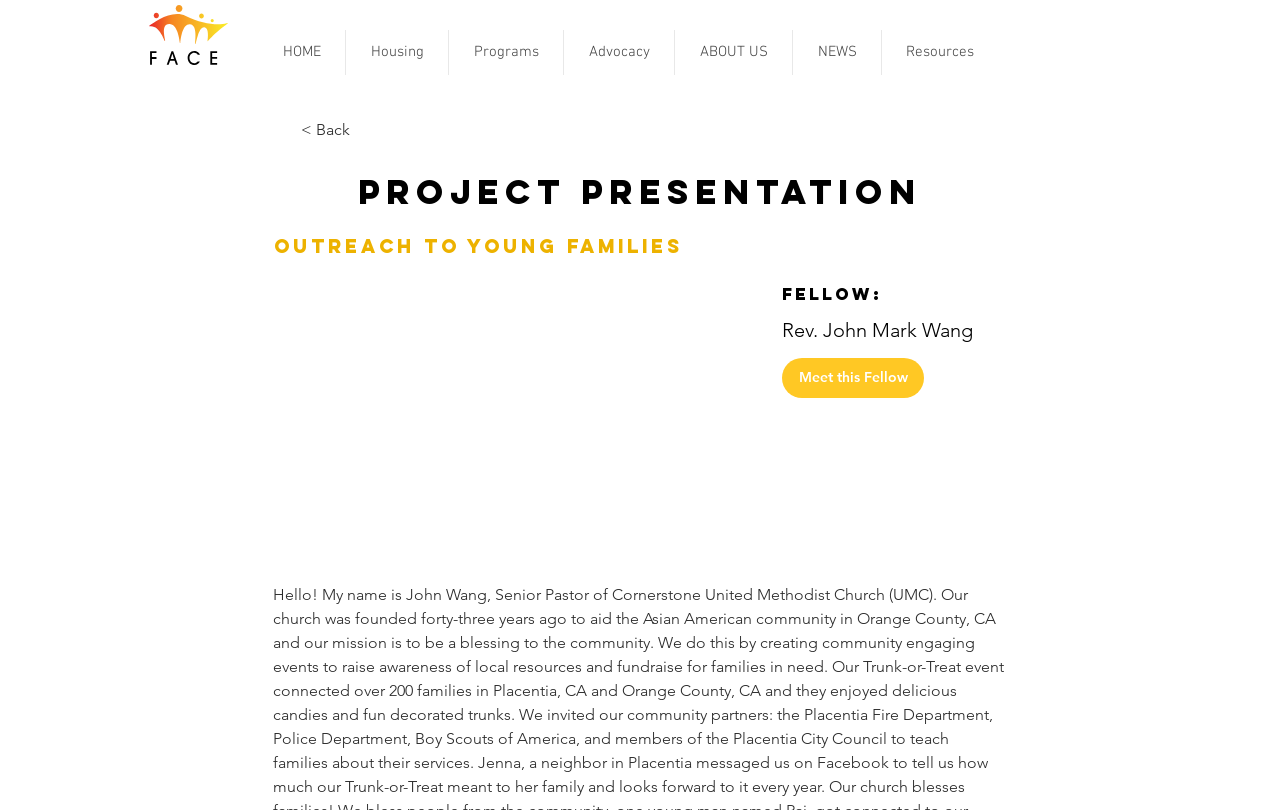Please give a succinct answer to the question in one word or phrase:
What is the name of the fellow?

Rev. John Mark Wang